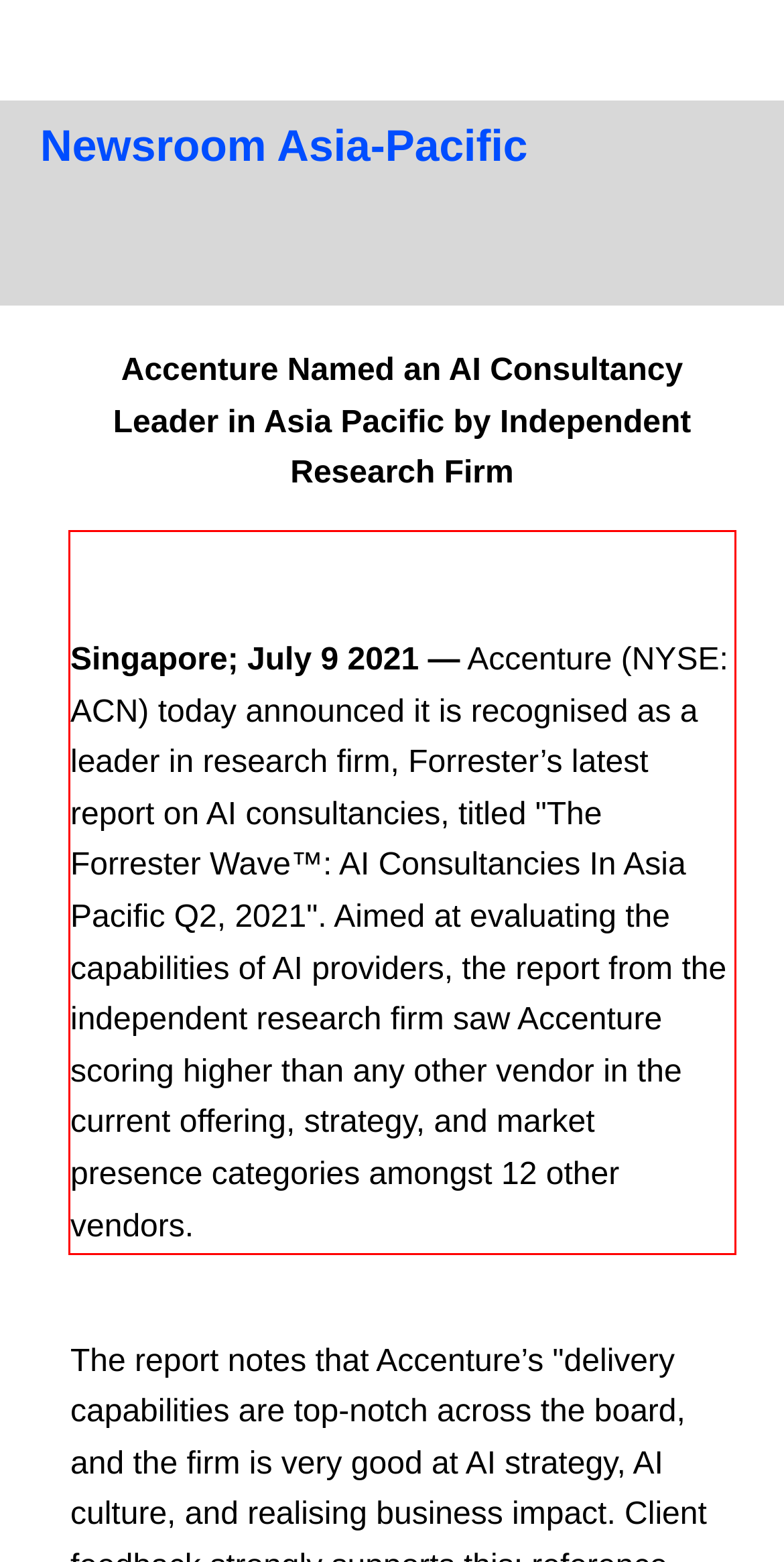Please examine the screenshot of the webpage and read the text present within the red rectangle bounding box.

Singapore; July 9 2021 — Accenture (NYSE: ACN) today announced it is recognised as a leader in research firm, Forrester’s latest report on AI consultancies, titled "The Forrester Wave™: AI Consultancies In Asia Pacific Q2, 2021". Aimed at evaluating the capabilities of AI providers, the report from the independent research firm saw Accenture scoring higher than any other vendor in the current offering, strategy, and market presence categories amongst 12 other vendors.